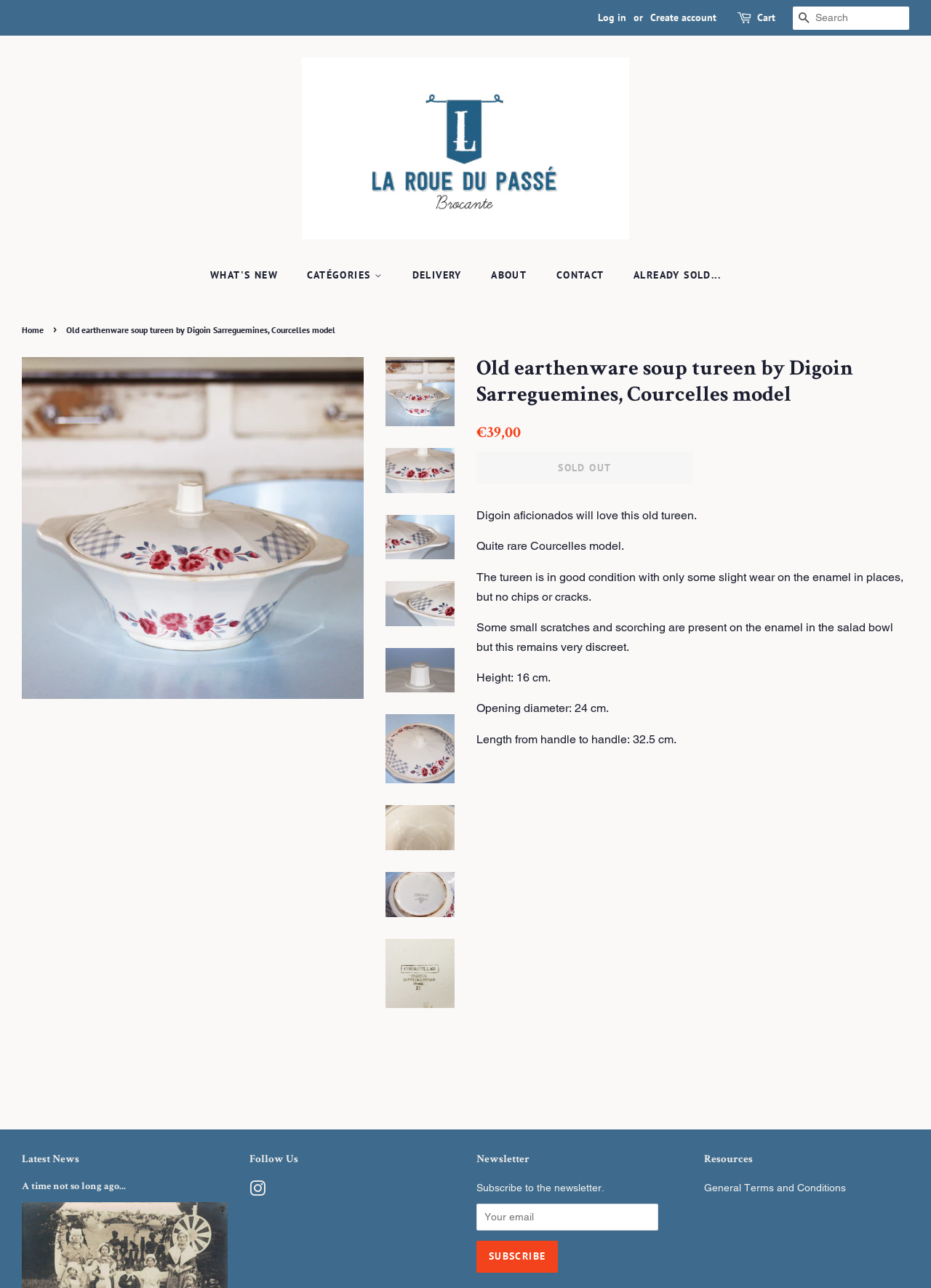How many categories are listed in the menu? Using the information from the screenshot, answer with a single word or phrase.

29